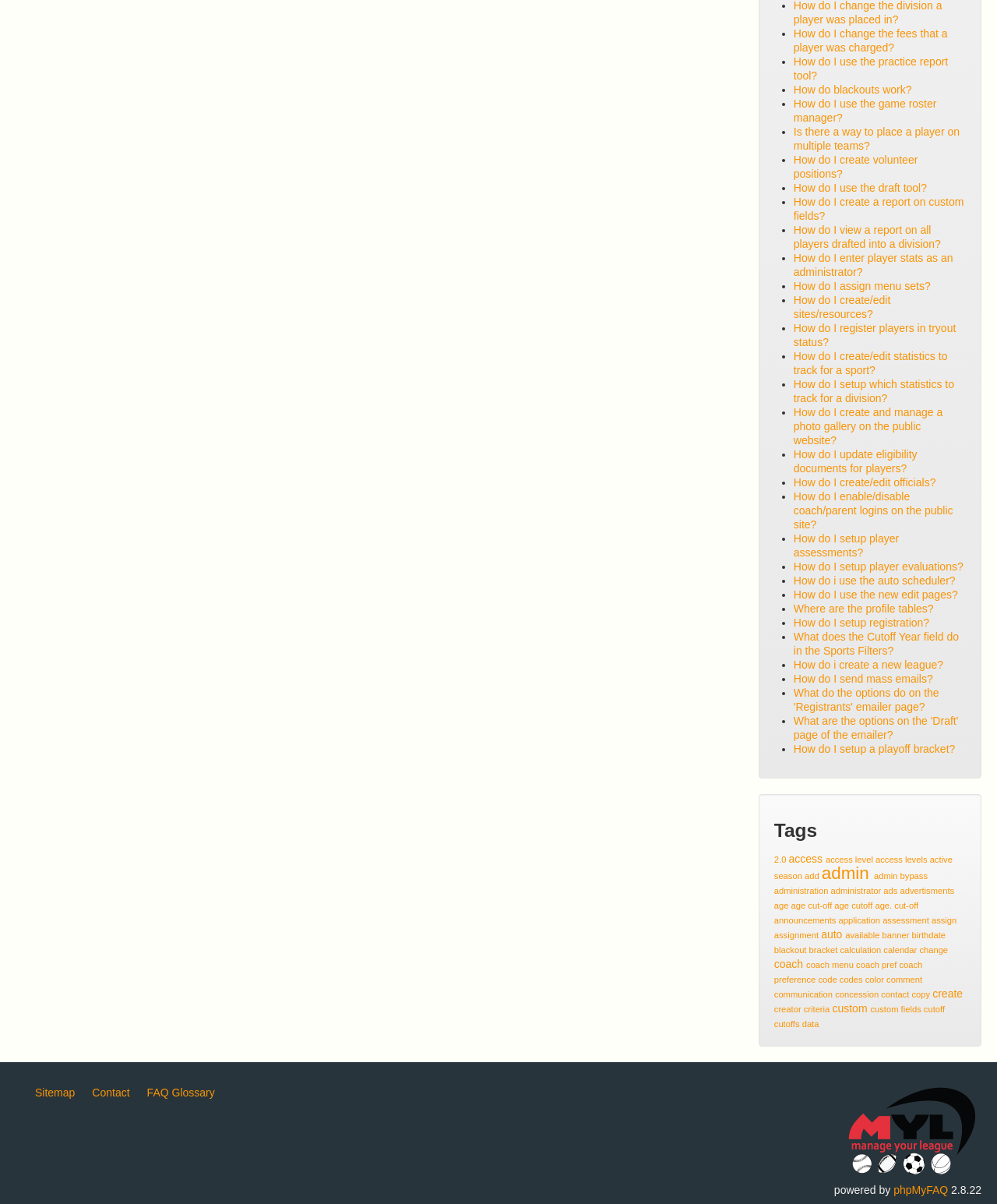Given the element description parent_node: Search title="fusion craftiness", predict the bounding box coordinates for the UI element in the webpage screenshot. The format should be (top-left x, top-left y, bottom-right x, bottom-right y), and the values should be between 0 and 1.

None